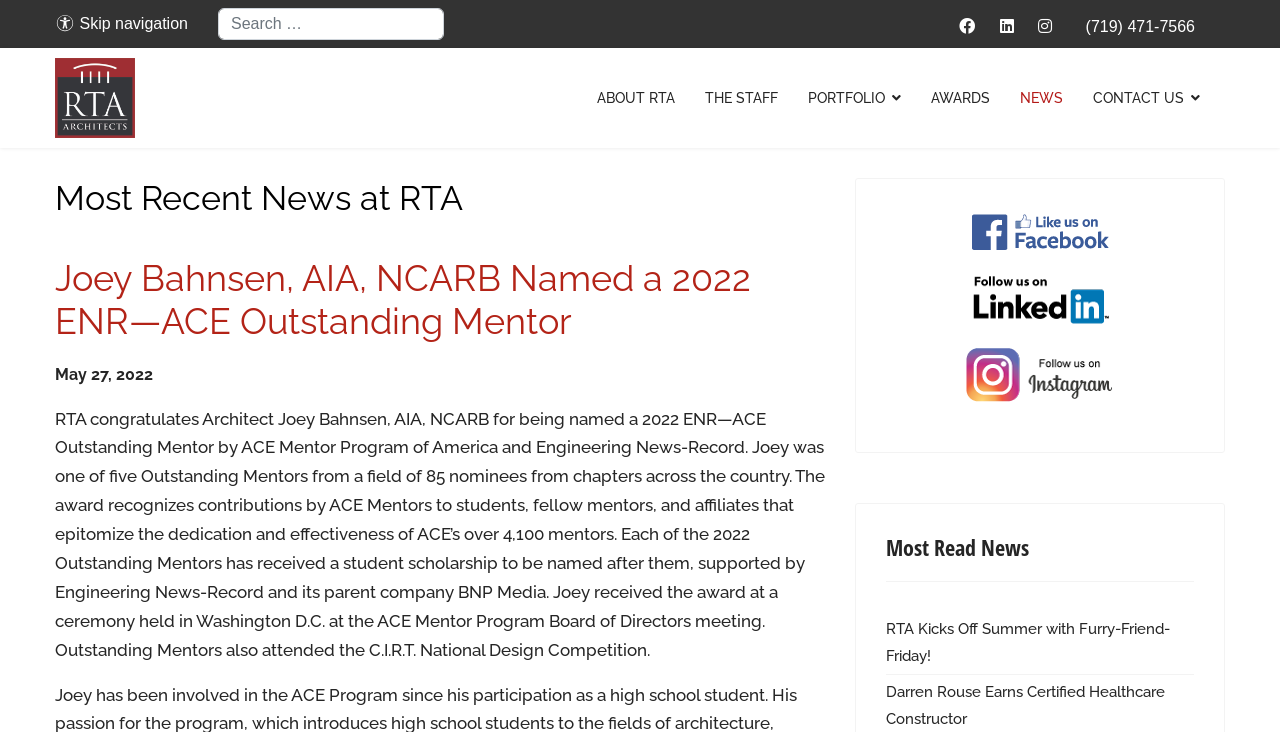What is the name of the program that named Joey Bahnsen an Outstanding Mentor?
Using the image provided, answer with just one word or phrase.

ACE Mentor Program of America